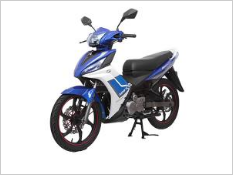Offer a detailed narrative of the scene shown in the image.

The image showcases the DJ 120, an underbone motorcycle characterized by its sleek and sporty design. Featuring a striking blue and white color scheme, the motorcycle highlights dynamic lines and an aggressive stance, making it visually appealing. The bike is equipped with a robust 4-stroke, single-cylinder, air-cooled horizontal engine, designed for efficient performance. The DJ 120 also boasts a lightweight frame, making it agile and easy to maneuver in urban environments. The image captures the motorcycle from a side angle, emphasizing its stylish front and well-designed wheels, along with its modern features that cater to both comfort and functionality for riders.